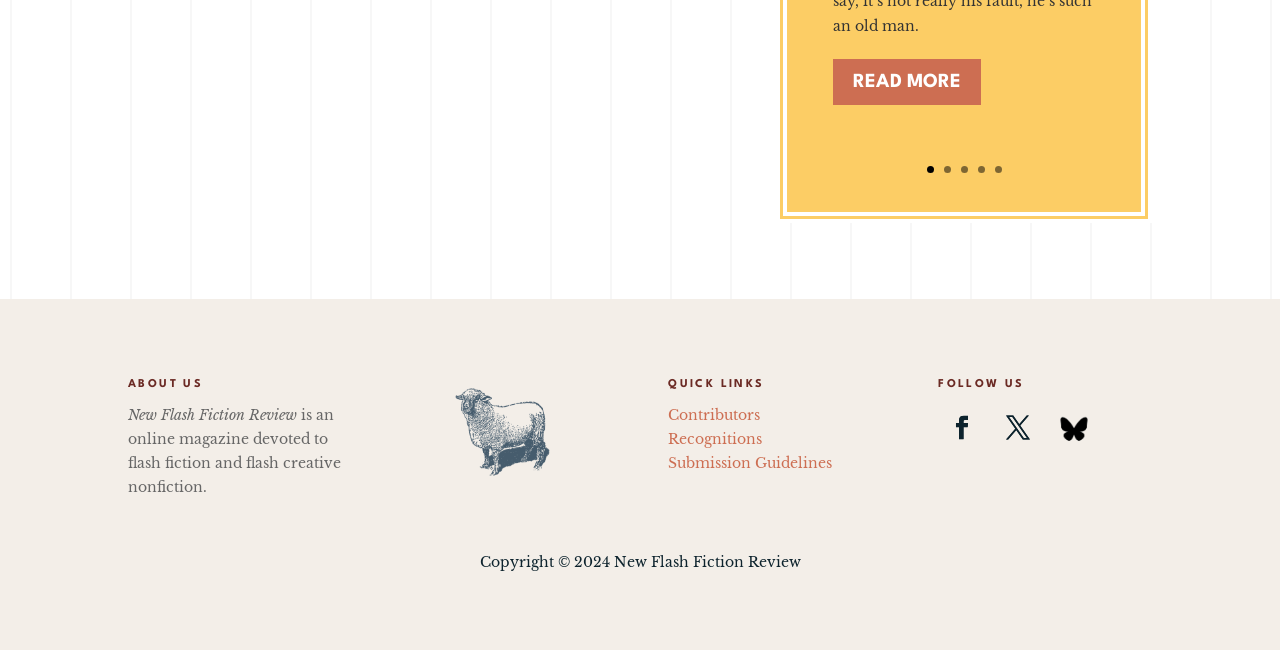Locate the bounding box coordinates of the UI element described by: "Follow". Provide the coordinates as four float numbers between 0 and 1, formatted as [left, top, right, bottom].

[0.777, 0.622, 0.814, 0.696]